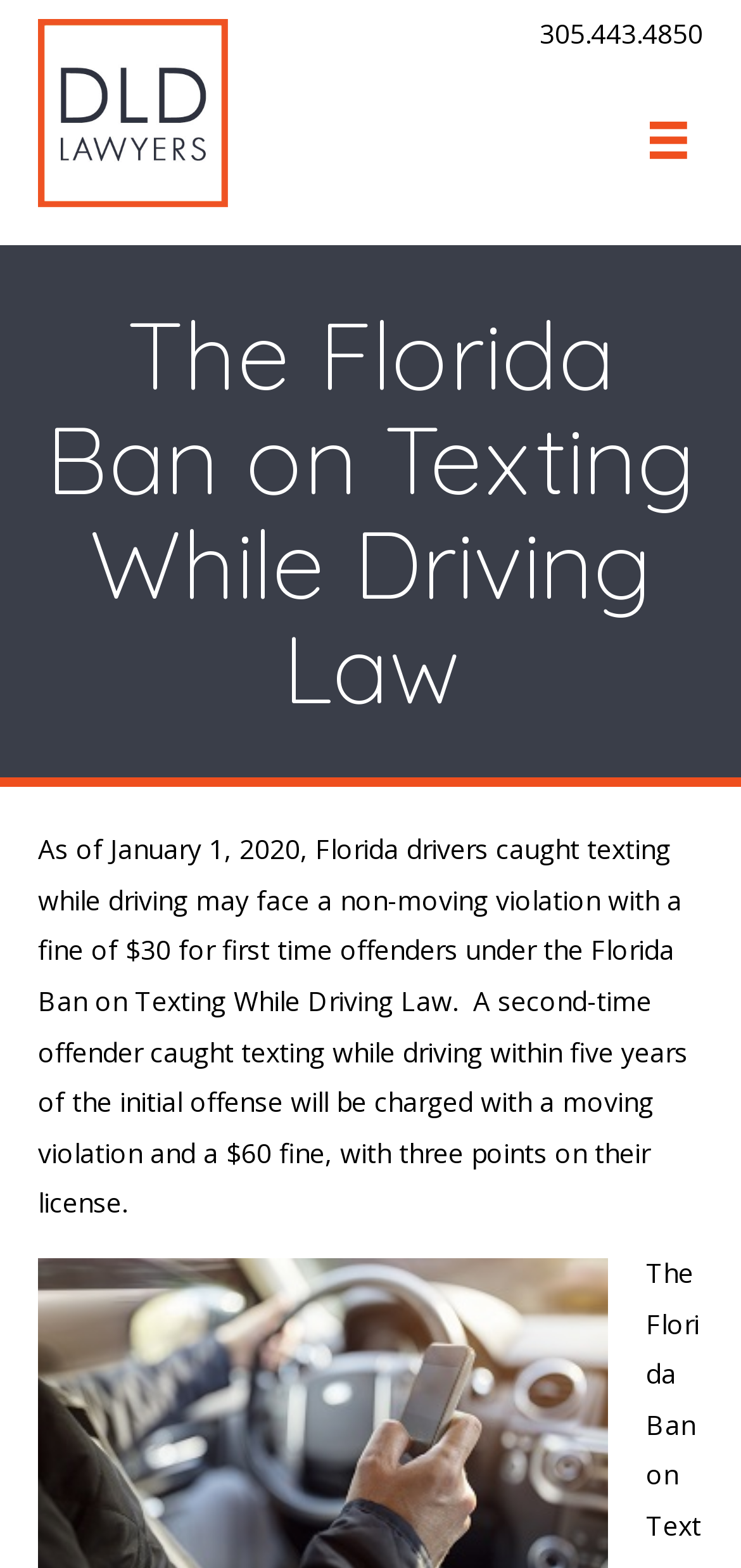Using the description: "alt="dld-logo-2x" title="dld-logo-2x"", identify the bounding box of the corresponding UI element in the screenshot.

[0.051, 0.059, 0.308, 0.082]